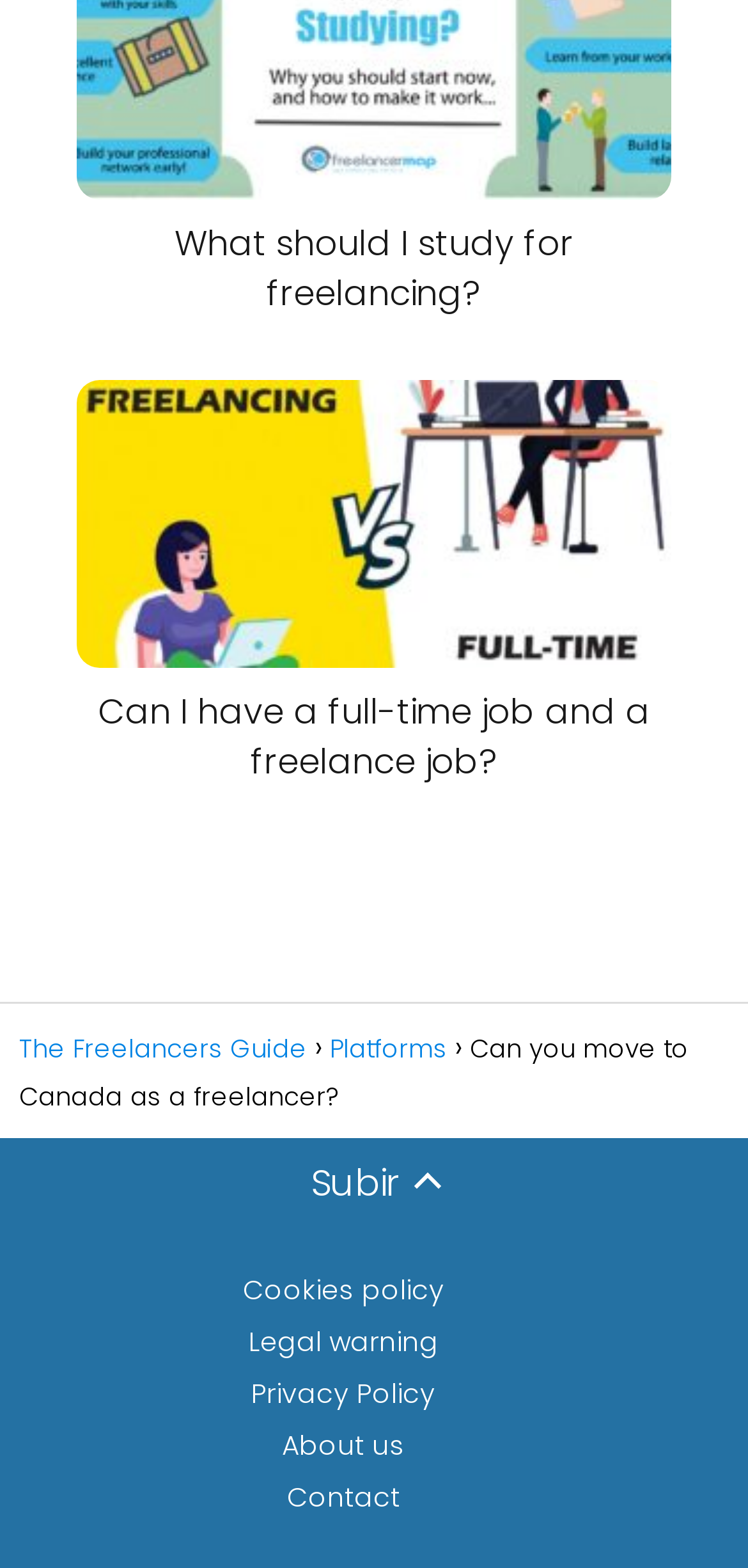What is the topic of the second article?
Give a one-word or short phrase answer based on the image.

Moving to Canada as a freelancer